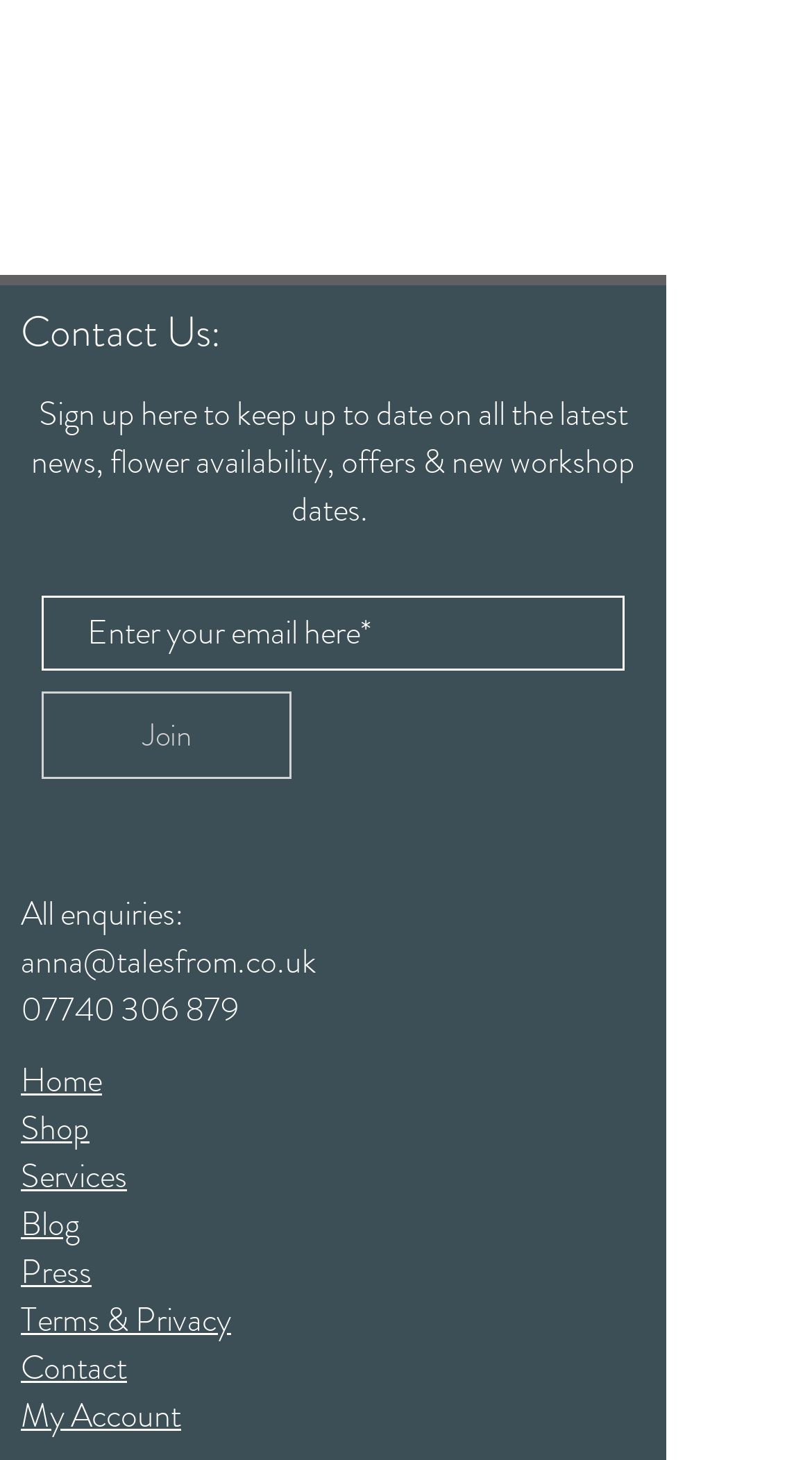How many navigation links are available?
Using the visual information, answer the question in a single word or phrase.

7